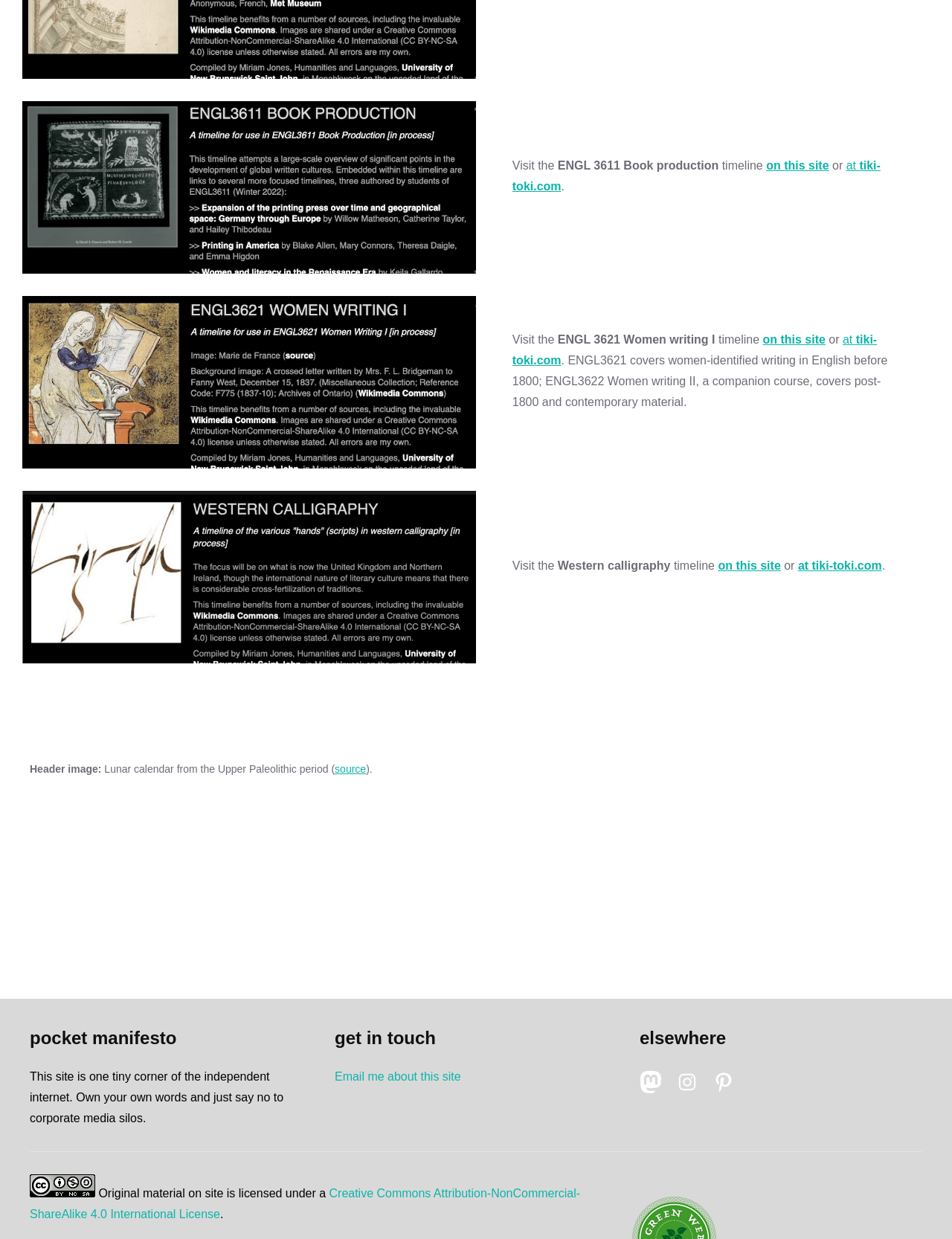Provide the bounding box coordinates for the UI element that is described by this text: "Instagram". The coordinates should be in the form of four float numbers between 0 and 1: [left, top, right, bottom].

[0.71, 0.864, 0.734, 0.882]